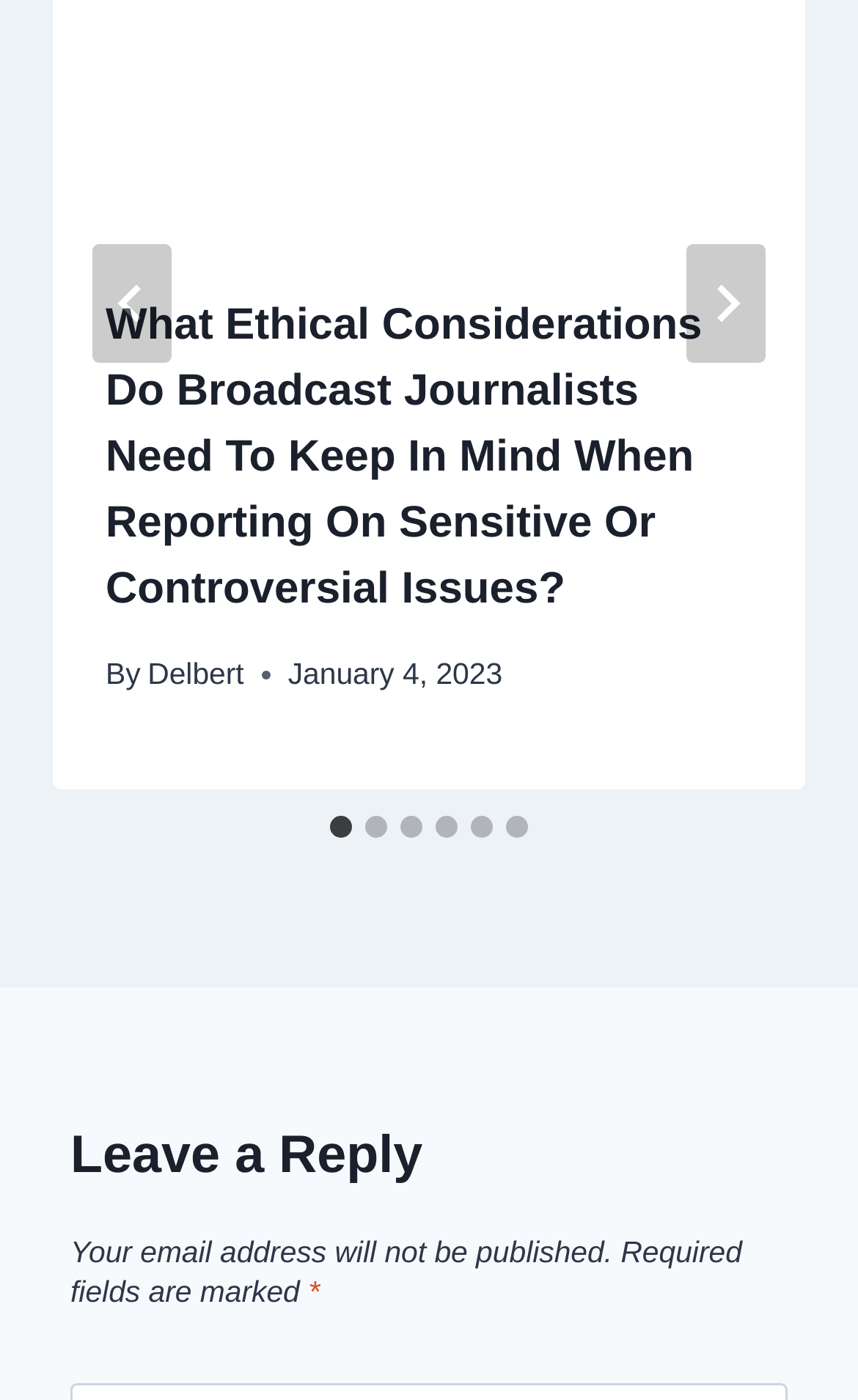Is the first slide selected?
Please provide a single word or phrase as the answer based on the screenshot.

Yes